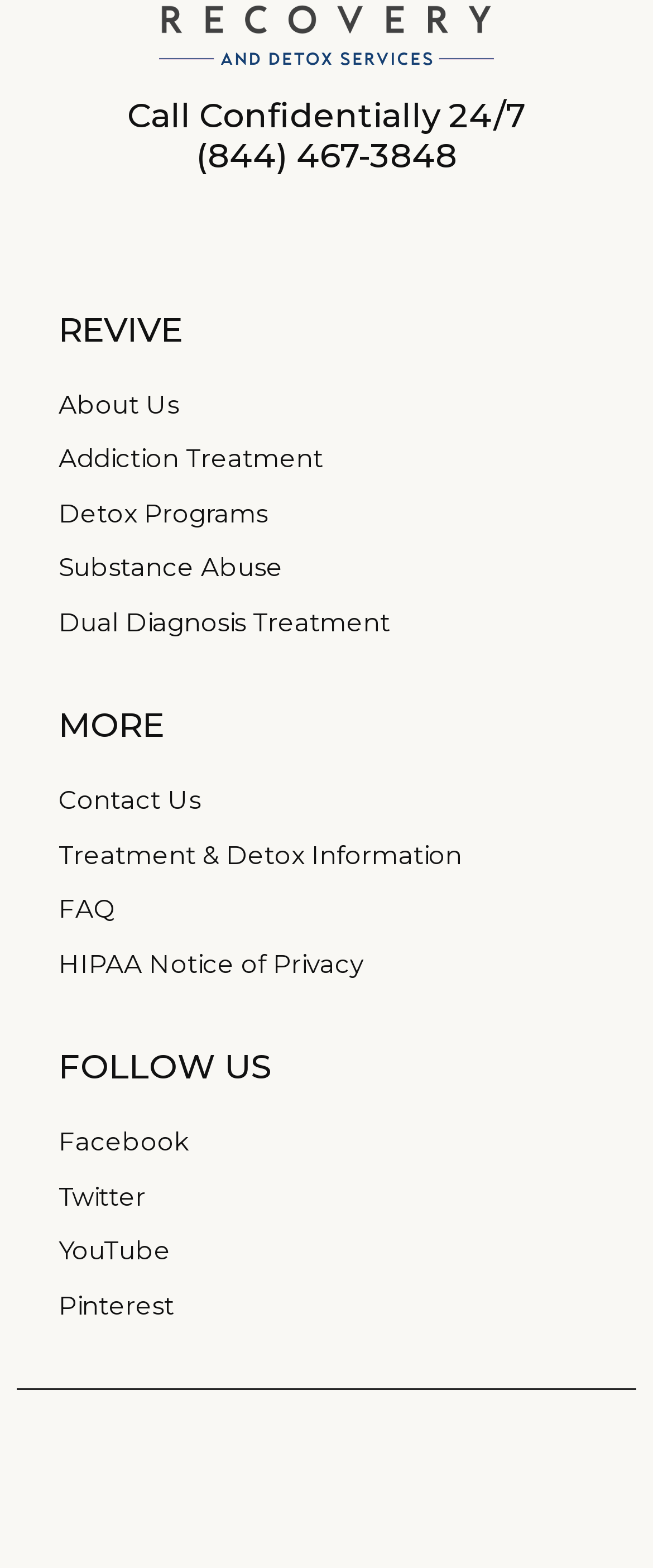From the details in the image, provide a thorough response to the question: How many images are displayed at the bottom of the webpage?

The images are displayed at the bottom of the webpage, and they include the LGTBQ+ logo, the Dr. Phil Preferred Facility logo, and the JCAHO Revive Detox LA logo, which makes a total of 3 images.